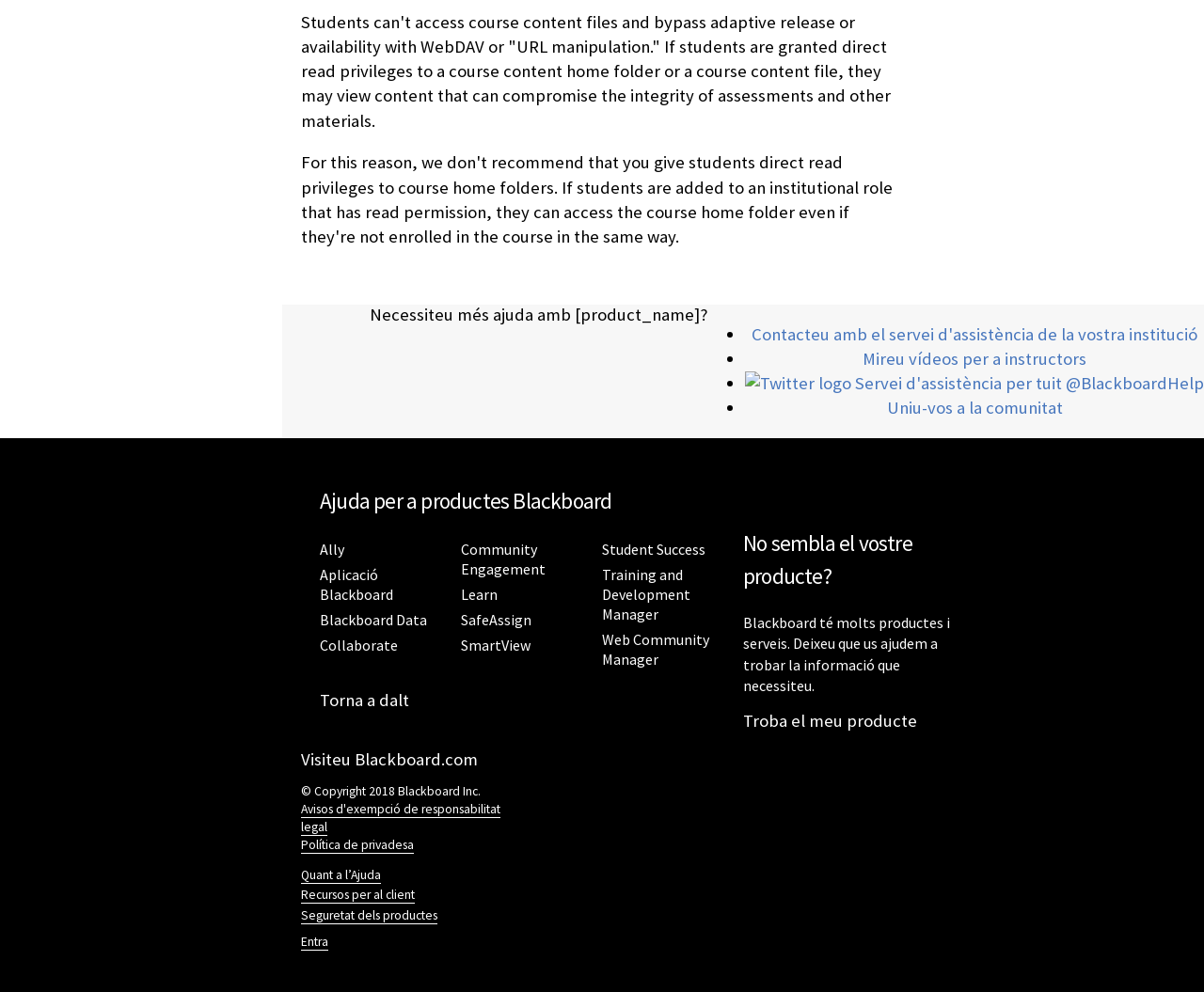Find the bounding box coordinates for the element described here: "Troba el meu producte".

[0.617, 0.716, 0.762, 0.738]